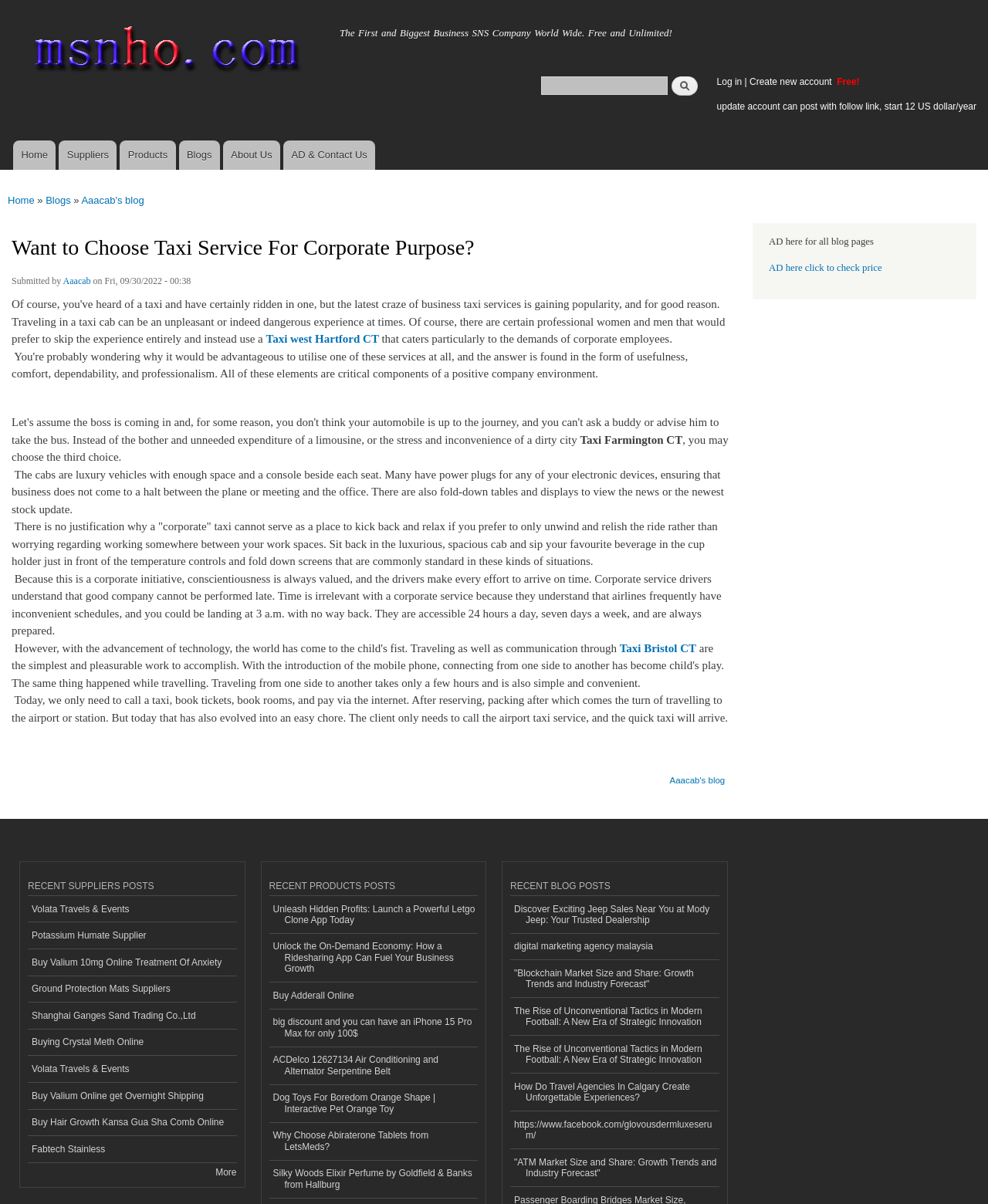Highlight the bounding box coordinates of the region I should click on to meet the following instruction: "Log in to your account".

[0.725, 0.063, 0.751, 0.072]